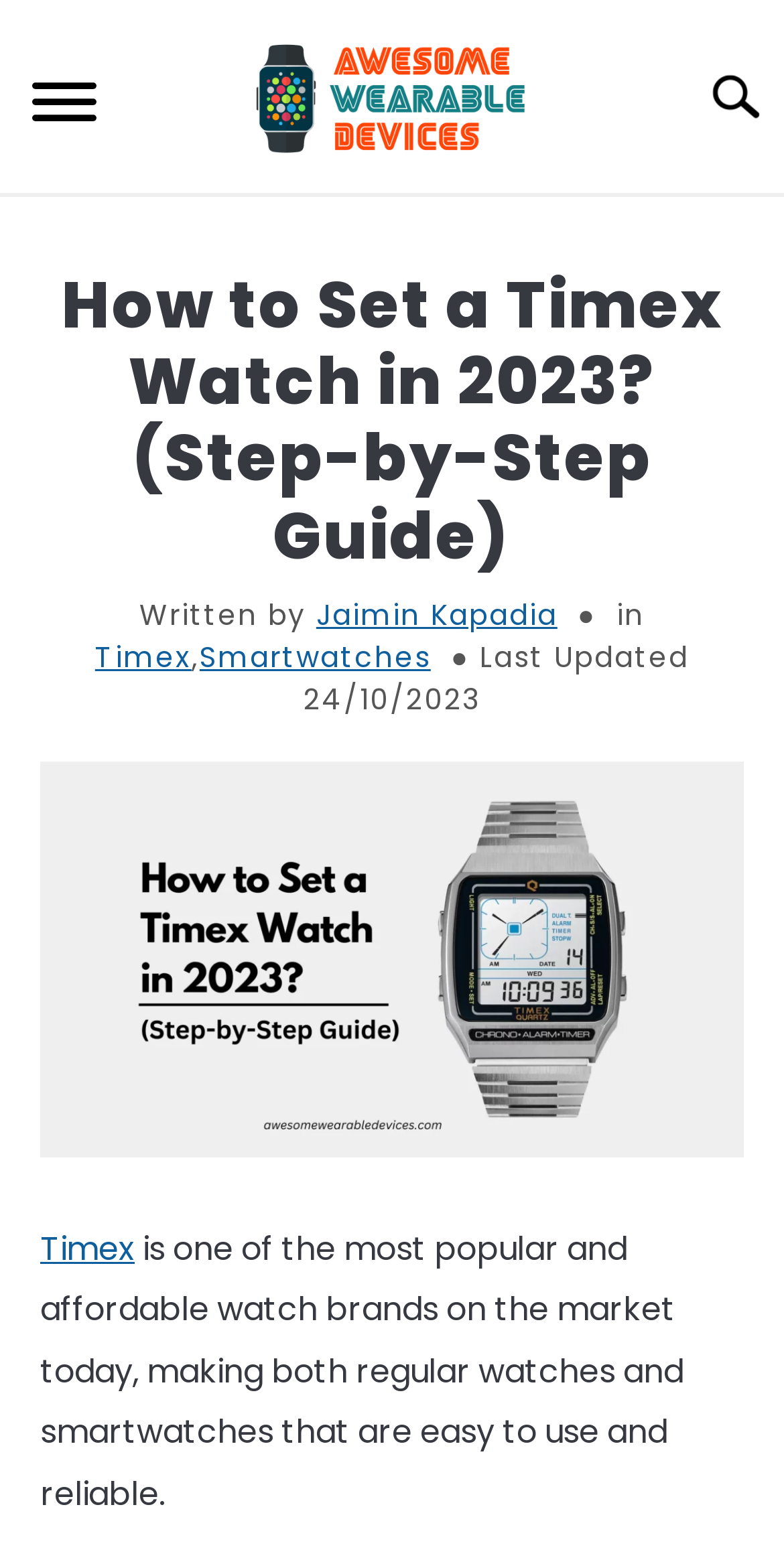Locate the bounding box coordinates of the segment that needs to be clicked to meet this instruction: "Visit the SMARTWATCHES page".

[0.0, 0.124, 1.0, 0.184]